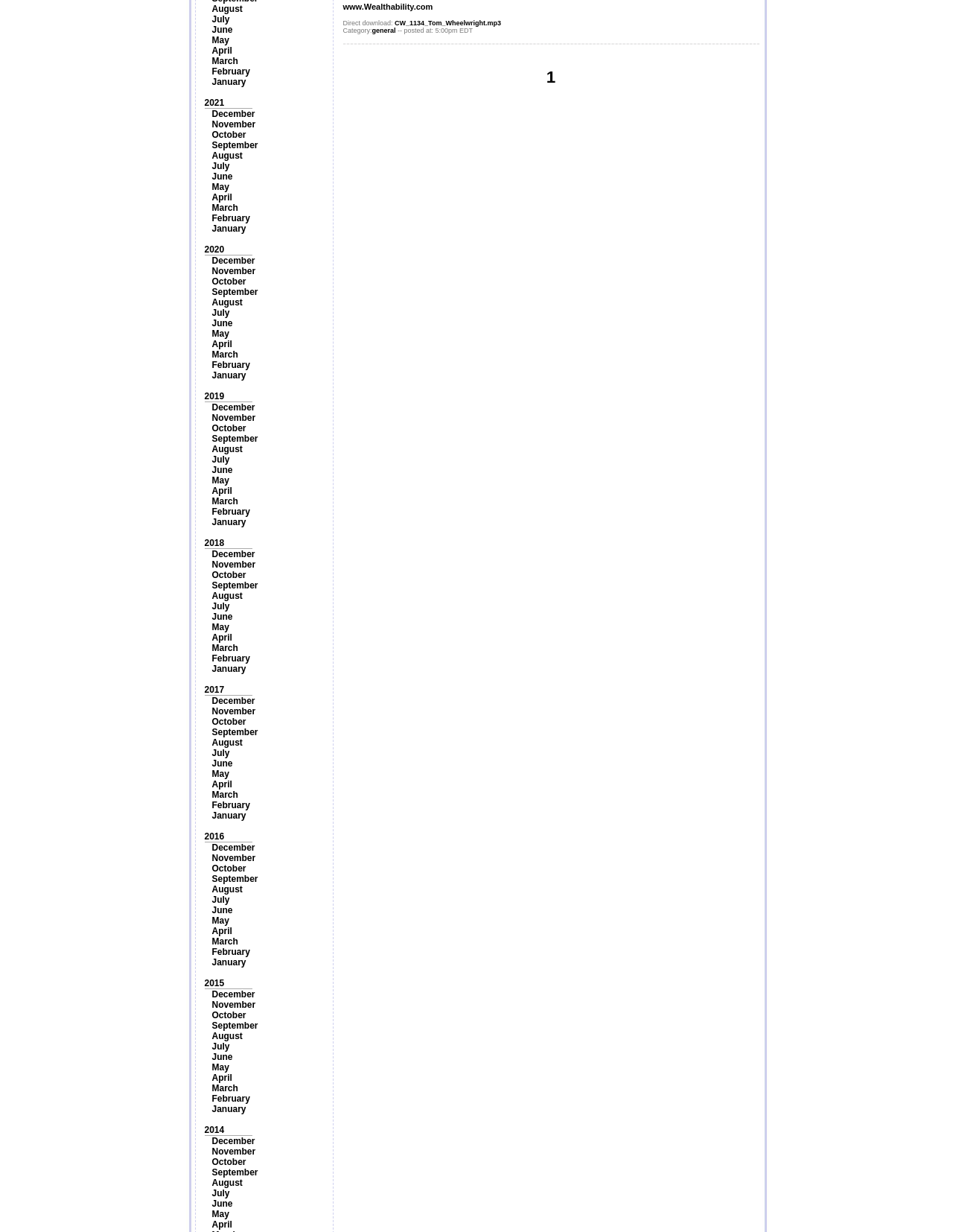Find the coordinates for the bounding box of the element with this description: "September".

[0.222, 0.59, 0.271, 0.599]